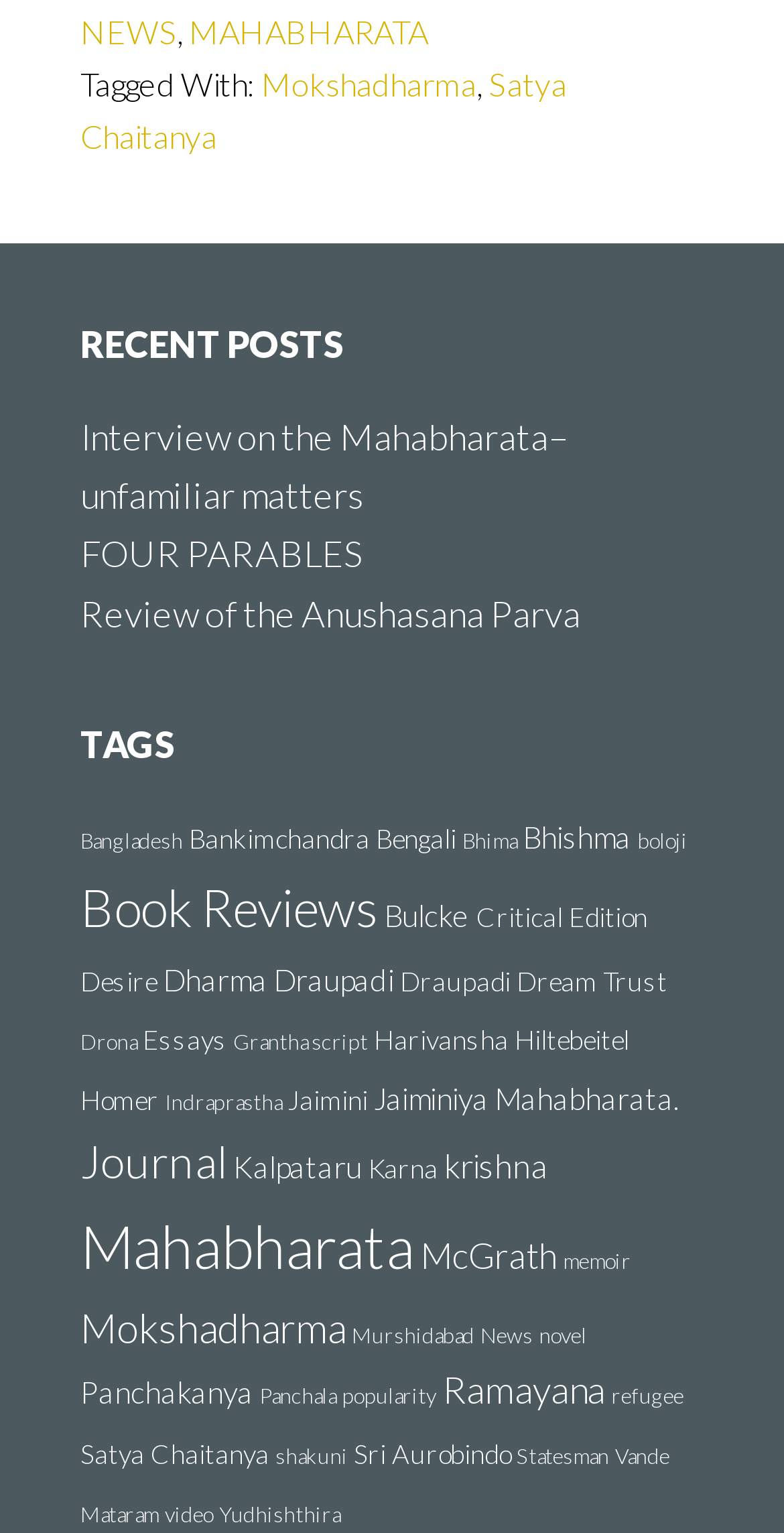Please identify the bounding box coordinates of the clickable element to fulfill the following instruction: "Read the 'Interview on the Mahabharata–unfamiliar matters' article". The coordinates should be four float numbers between 0 and 1, i.e., [left, top, right, bottom].

[0.103, 0.27, 0.726, 0.337]